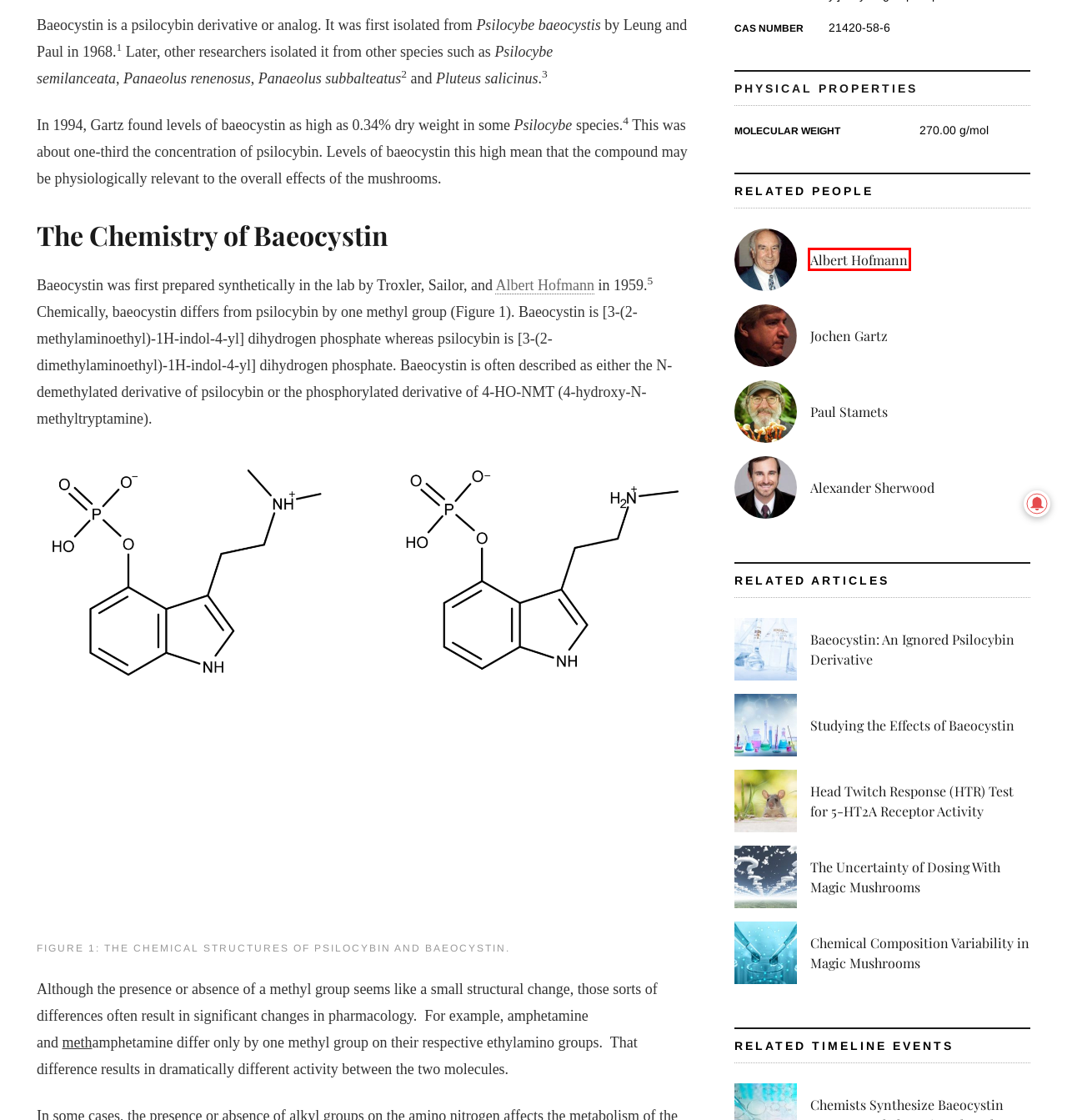Given a screenshot of a webpage with a red rectangle bounding box around a UI element, select the best matching webpage description for the new webpage that appears after clicking the highlighted element. The candidate descriptions are:
A. The Uncertainty of Dosing With Magic Mushrooms - Psychedelic Science Review
B. Baeocystin: An Ignored Psilocybin Derivative - Psychedelic Science Review
C. Albert Hofmann - Psychedelic Science Review
D. Head Twitch Response (HTR) Test for 5-HT2A Receptor Activity - Psychedelic Science Review
E. Jochen Gartz - Psychedelic Science Review
F. Chemical Composition Variability in Magic Mushrooms - Psychedelic Science Review
G. Alexander Sherwood - Psychedelic Science Review
H. Studying the Effects of Baeocystin - Psychedelic Science Review

C